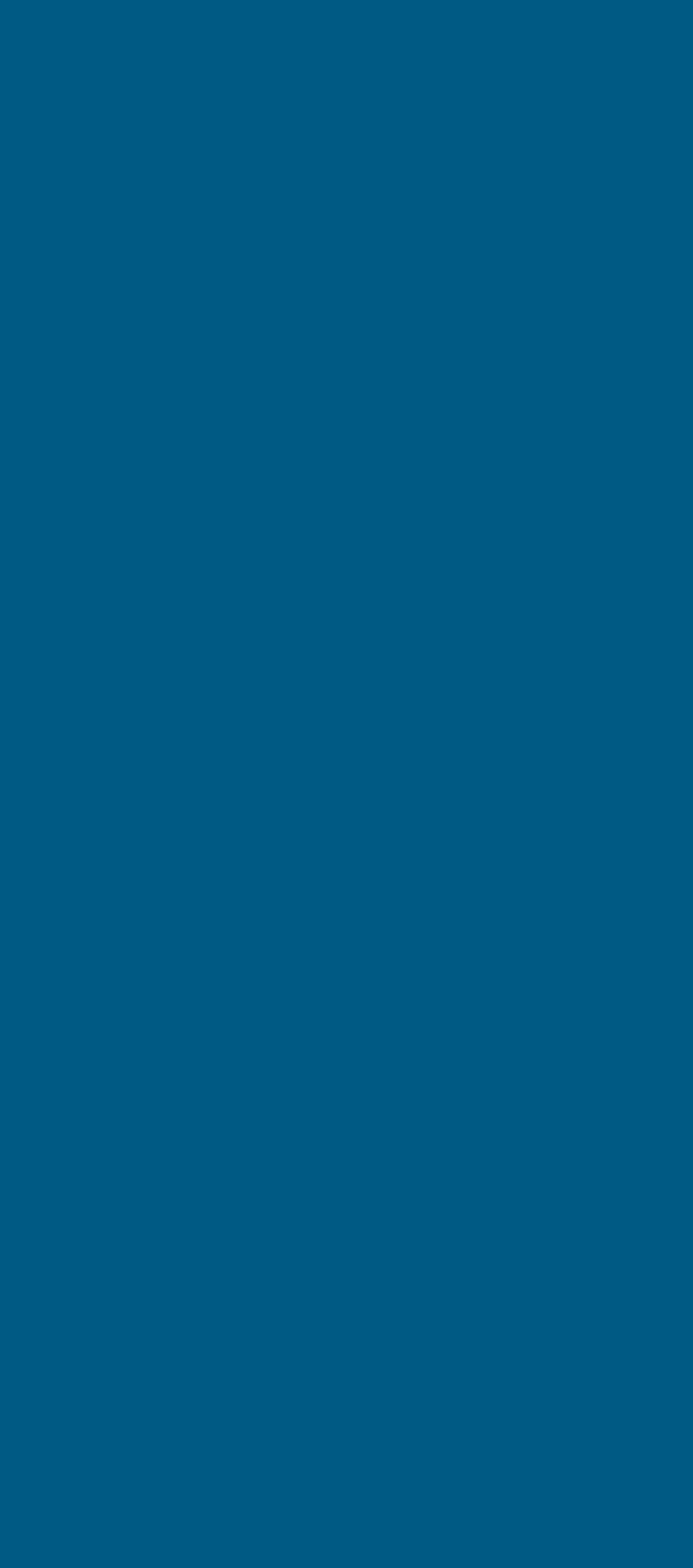What is the last link in the main section?
Provide an in-depth answer to the question, covering all aspects.

The last link in the main section of the webpage is 'Title 23 Financial Services', which is located at the bottom of the list of links.